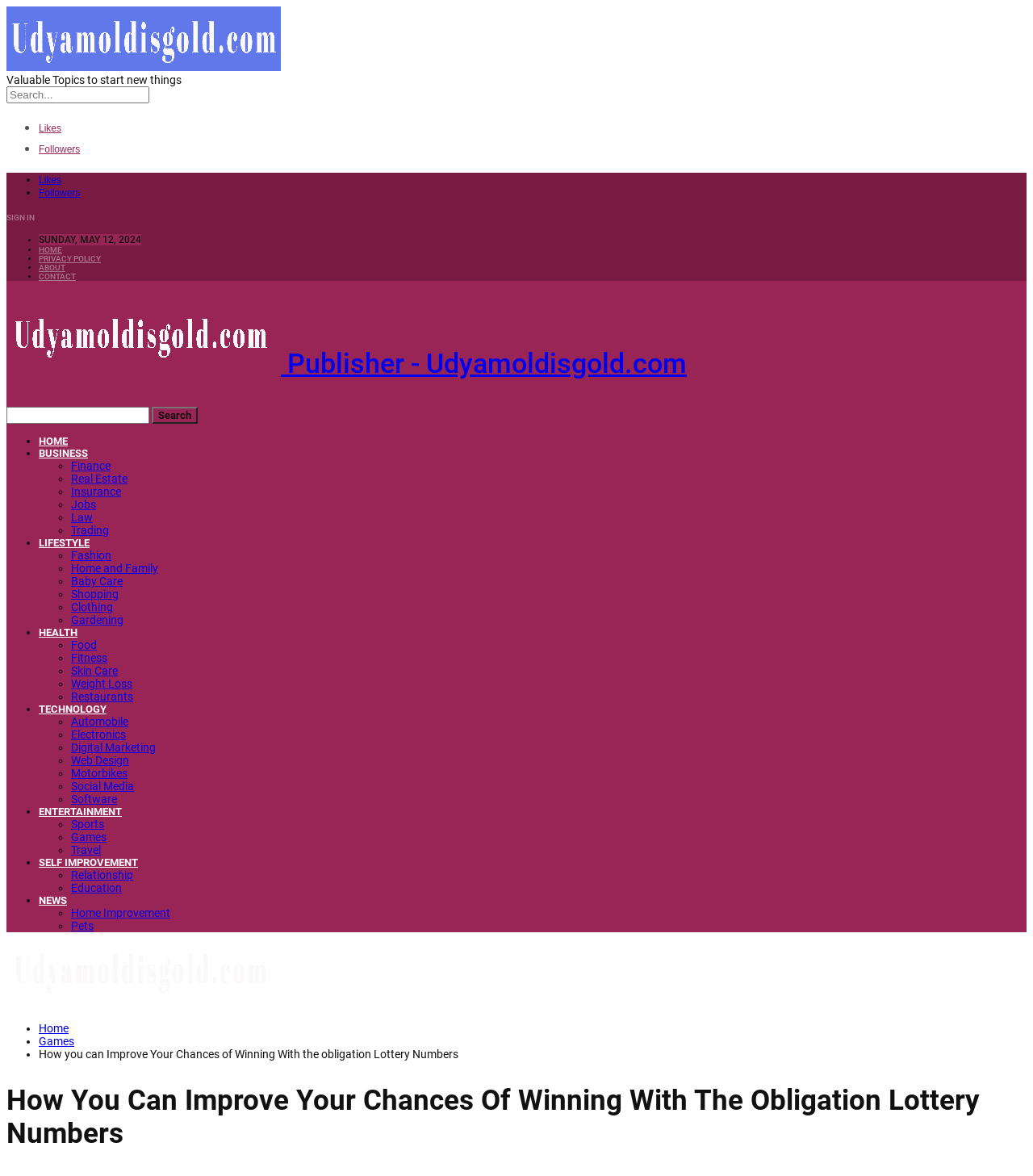Based on the image, provide a detailed response to the question:
What is the search box placeholder text?

I found the search box placeholder text by looking at the searchbox element with the content 'Search for:' which is located at the top of the webpage.